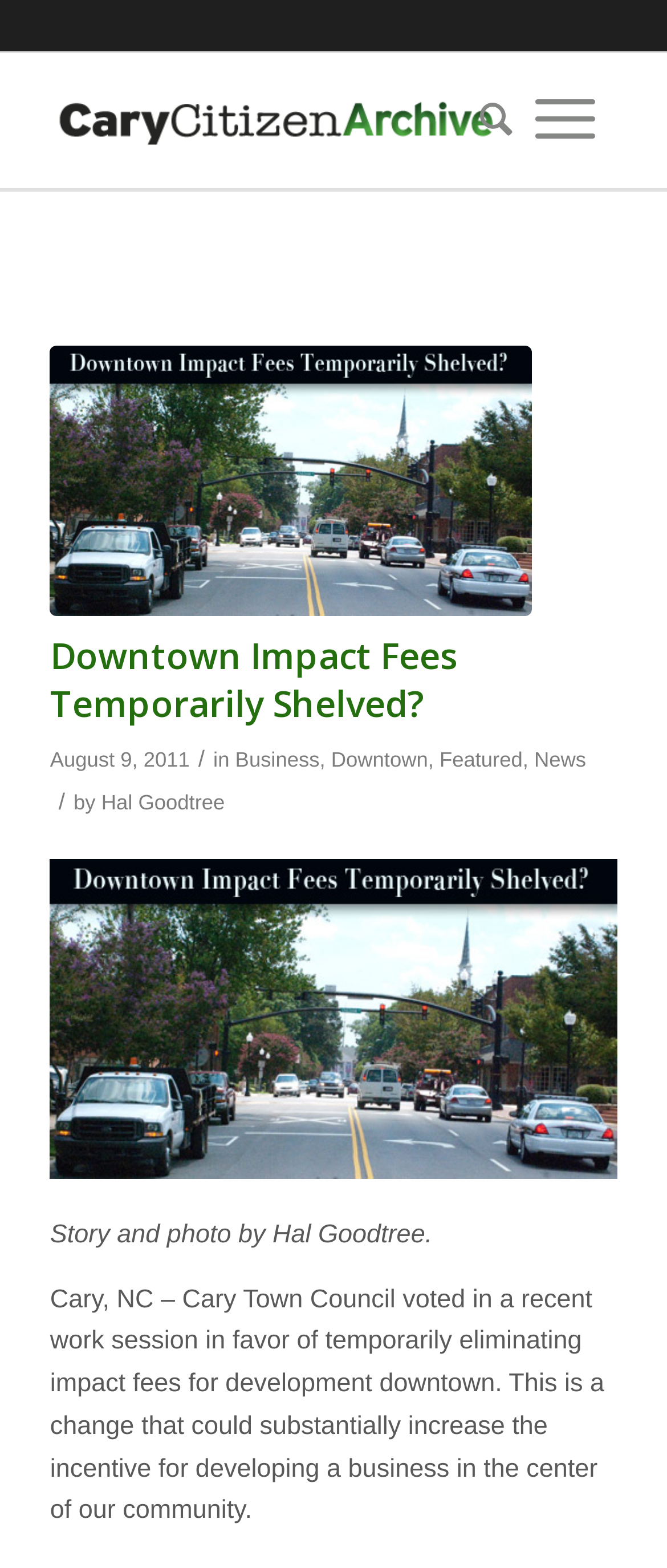Please provide a comprehensive answer to the question below using the information from the image: What is the category of the article?

I found the answer by looking at the links below the title, which are categorized as 'Business', 'Downtown', 'Featured', and 'News'.